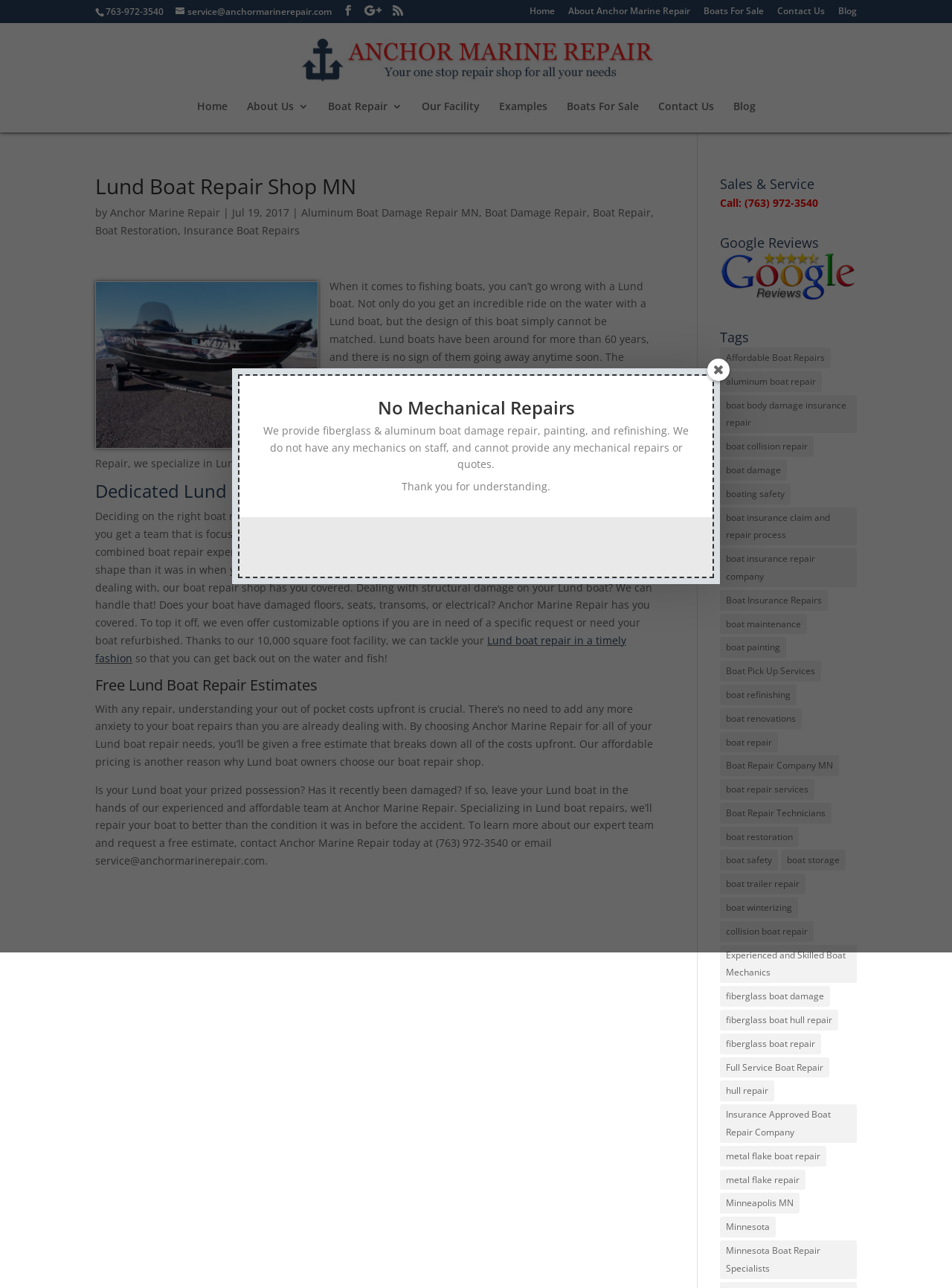Please determine the bounding box coordinates of the element to click in order to execute the following instruction: "Click on the 'Home' link". The coordinates should be four float numbers between 0 and 1, specified as [left, top, right, bottom].

[0.556, 0.005, 0.583, 0.017]